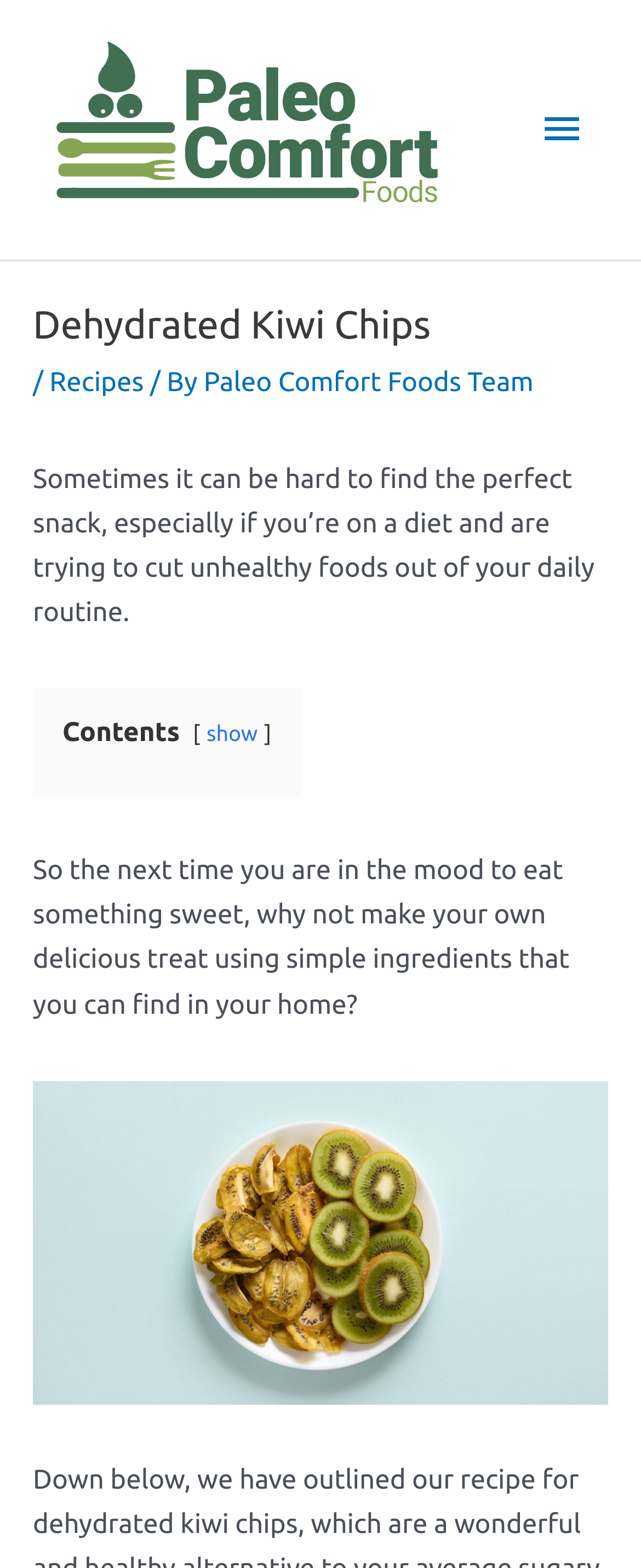Identify and provide the text of the main header on the webpage.

Dehydrated Kiwi Chips